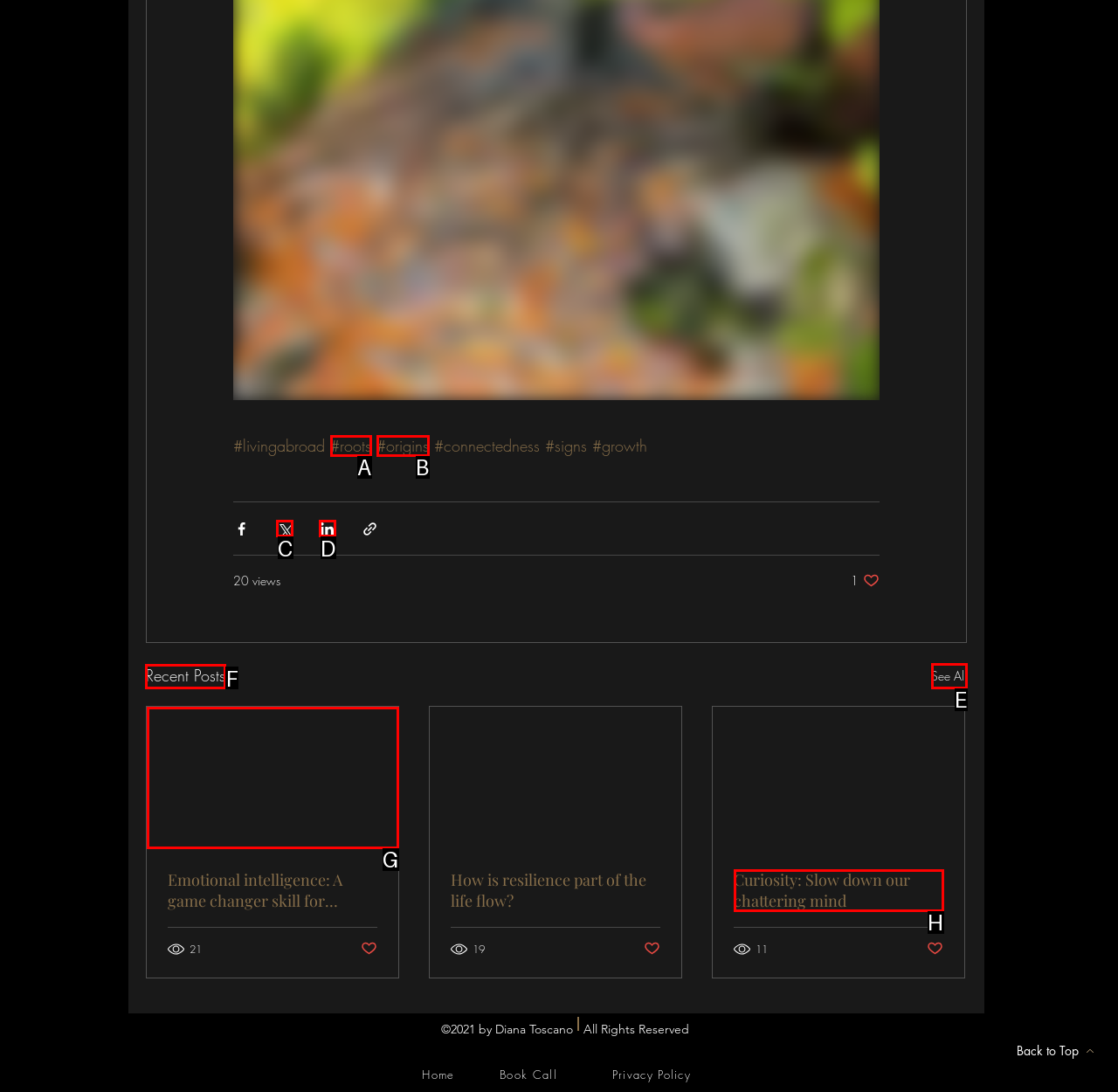Which option should be clicked to execute the task: View the 'Recent Posts'?
Reply with the letter of the chosen option.

F